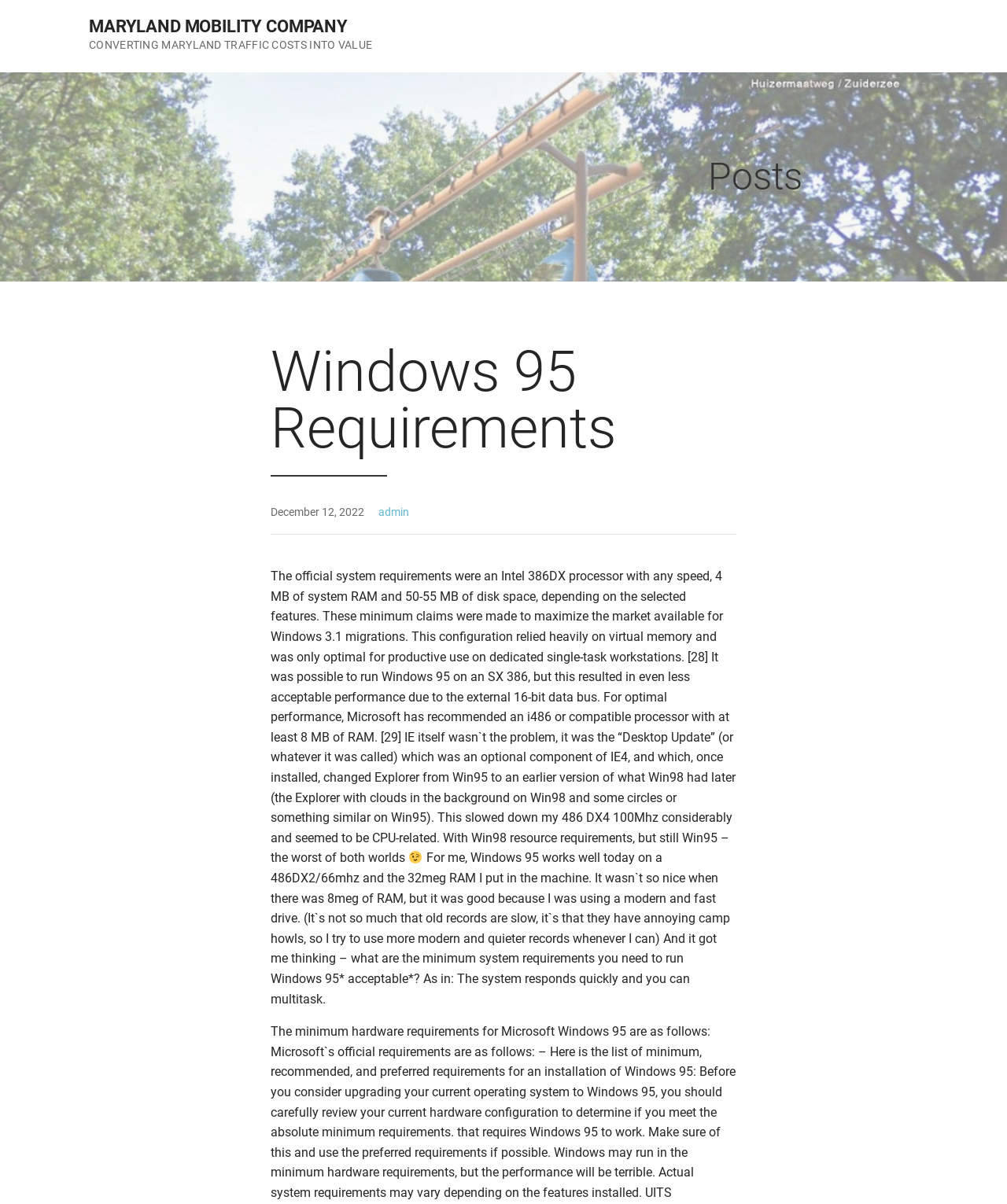Please specify the bounding box coordinates in the format (top-left x, top-left y, bottom-right x, bottom-right y), with values ranging from 0 to 1. Identify the bounding box for the UI component described as follows: Maryland Mobility Company

[0.088, 0.014, 0.345, 0.03]